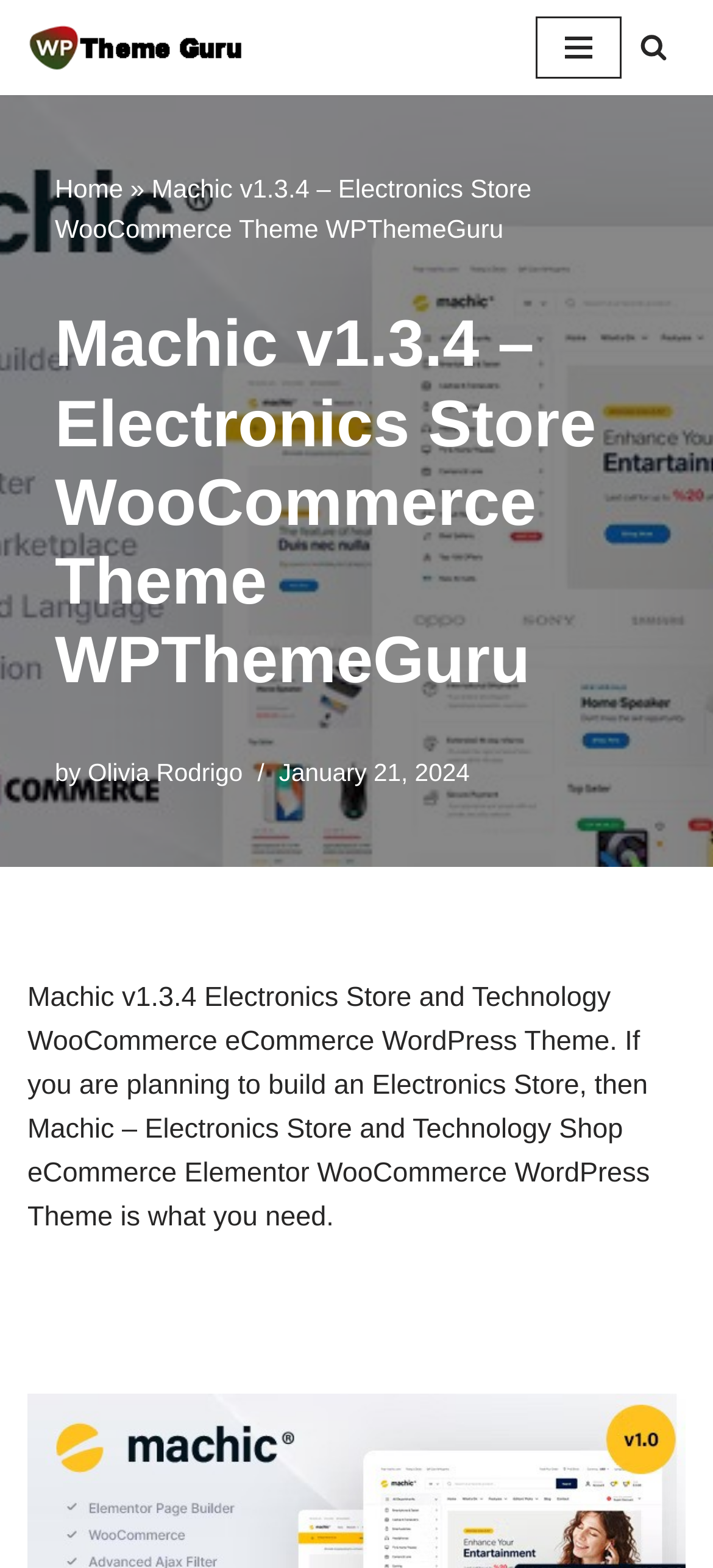Refer to the image and provide an in-depth answer to the question: 
What is the theme name?

I found the theme name by looking at the heading element which says 'Machic v1.3.4 – Electronics Store WooCommerce Theme WPThemeGuru'.